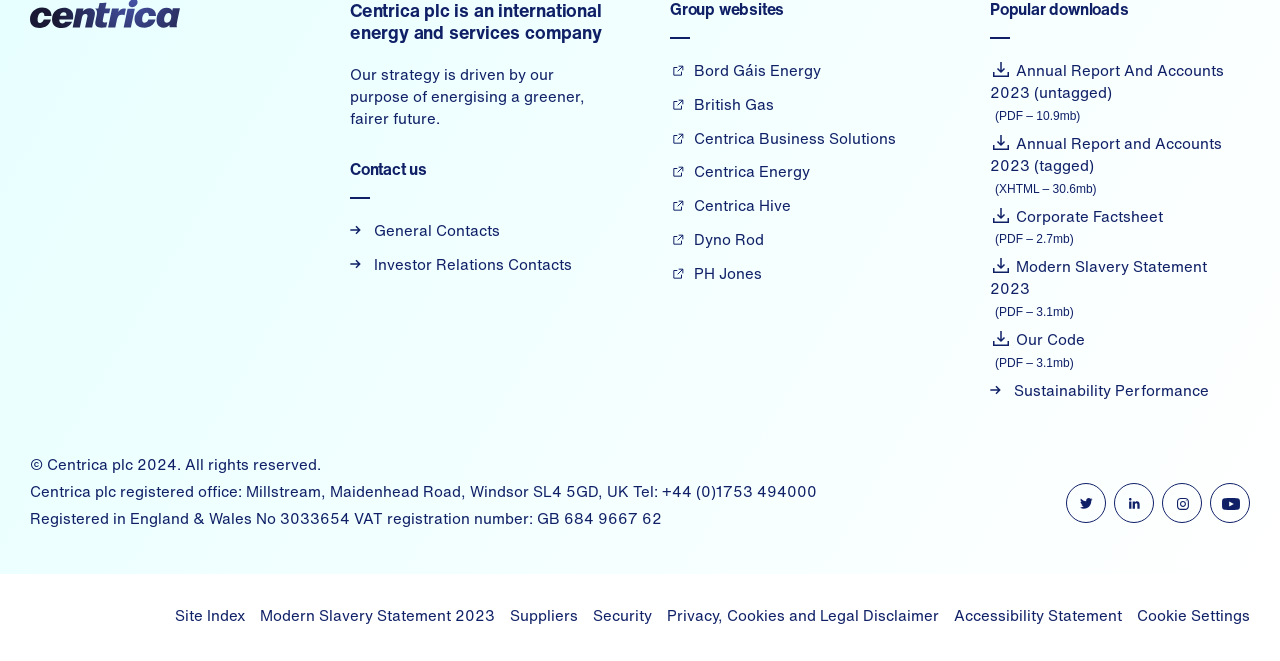Use a single word or phrase to answer the question:
What is the file size of the 'Annual Report And Accounts 2023 (untagged)' PDF?

10.9mb